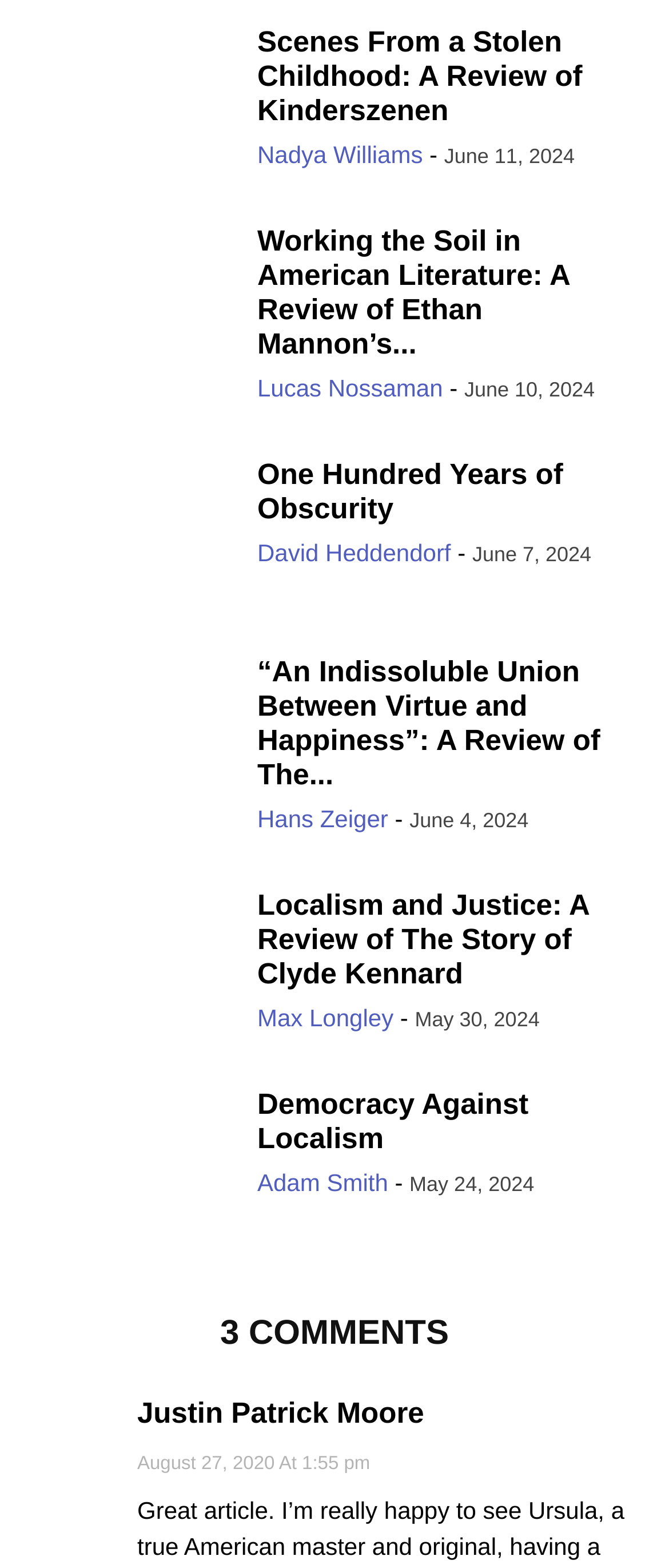From the given element description: "title="One Hundred Years of Obscurity"", find the bounding box for the UI element. Provide the coordinates as four float numbers between 0 and 1, in the order [left, top, right, bottom].

[0.038, 0.293, 0.346, 0.391]